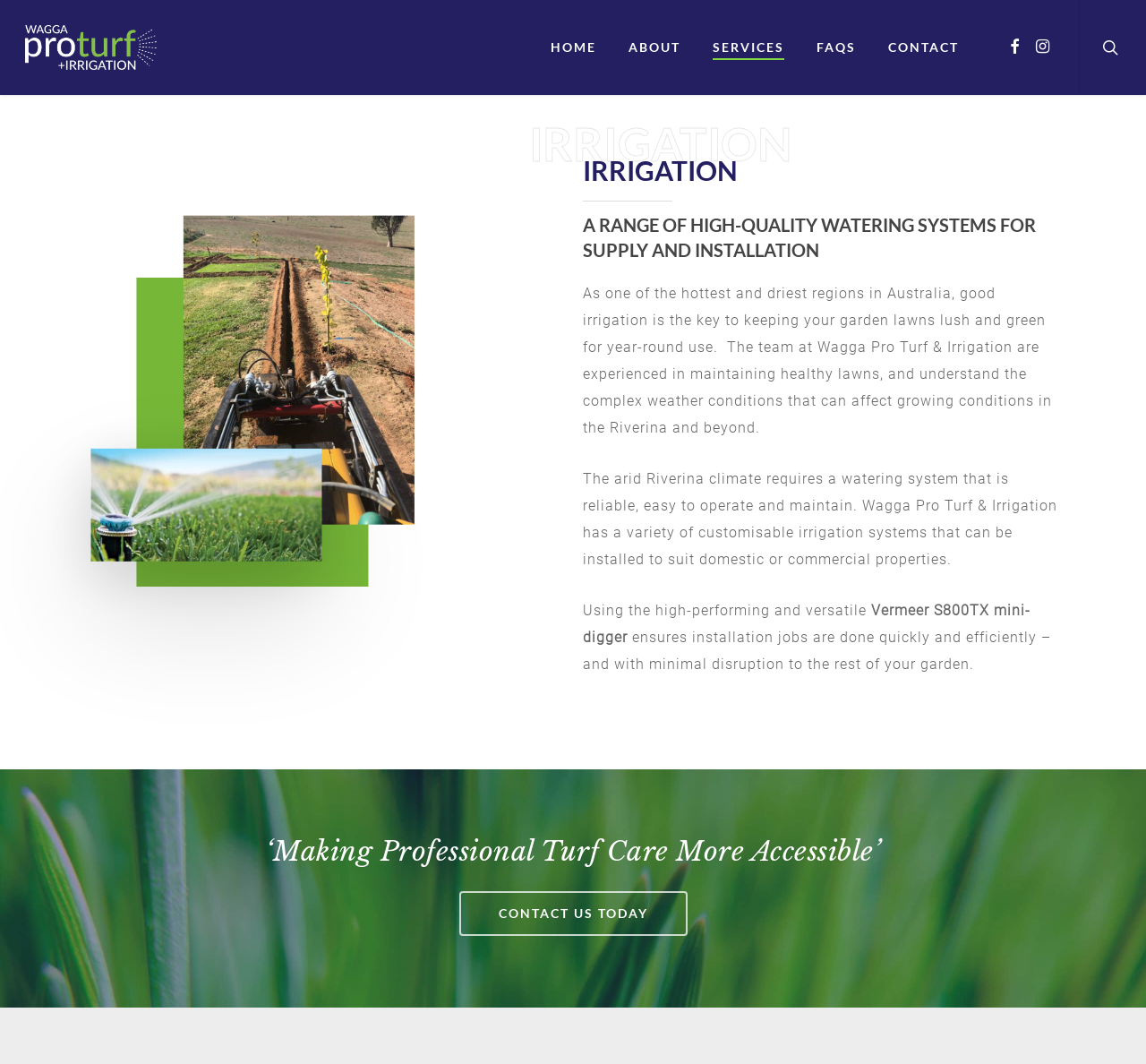Determine the bounding box of the UI element mentioned here: "facebook". The coordinates must be in the format [left, top, right, bottom] with values ranging from 0 to 1.

[0.874, 0.035, 0.896, 0.054]